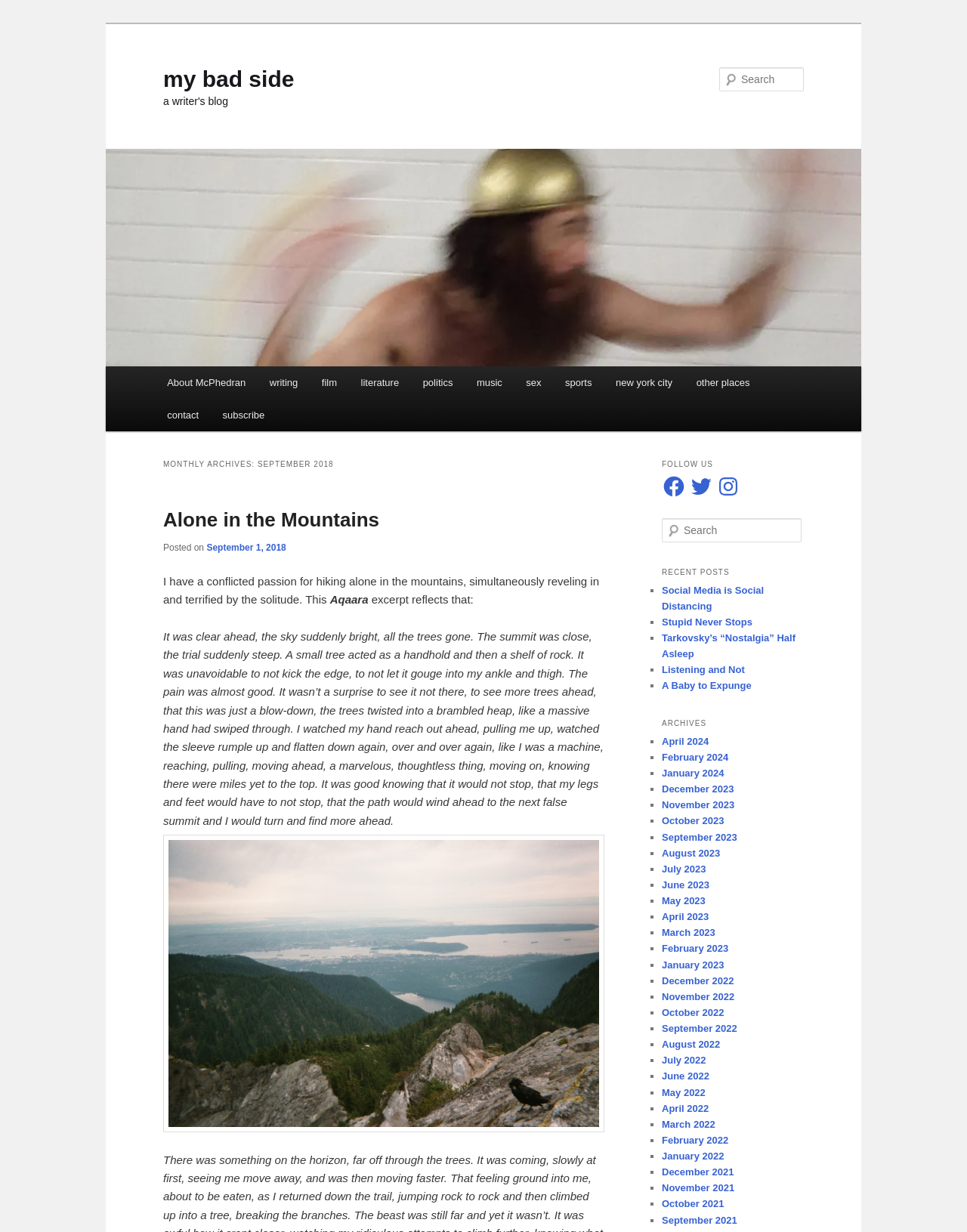What is the search box located?
Respond to the question with a single word or phrase according to the image.

Top right